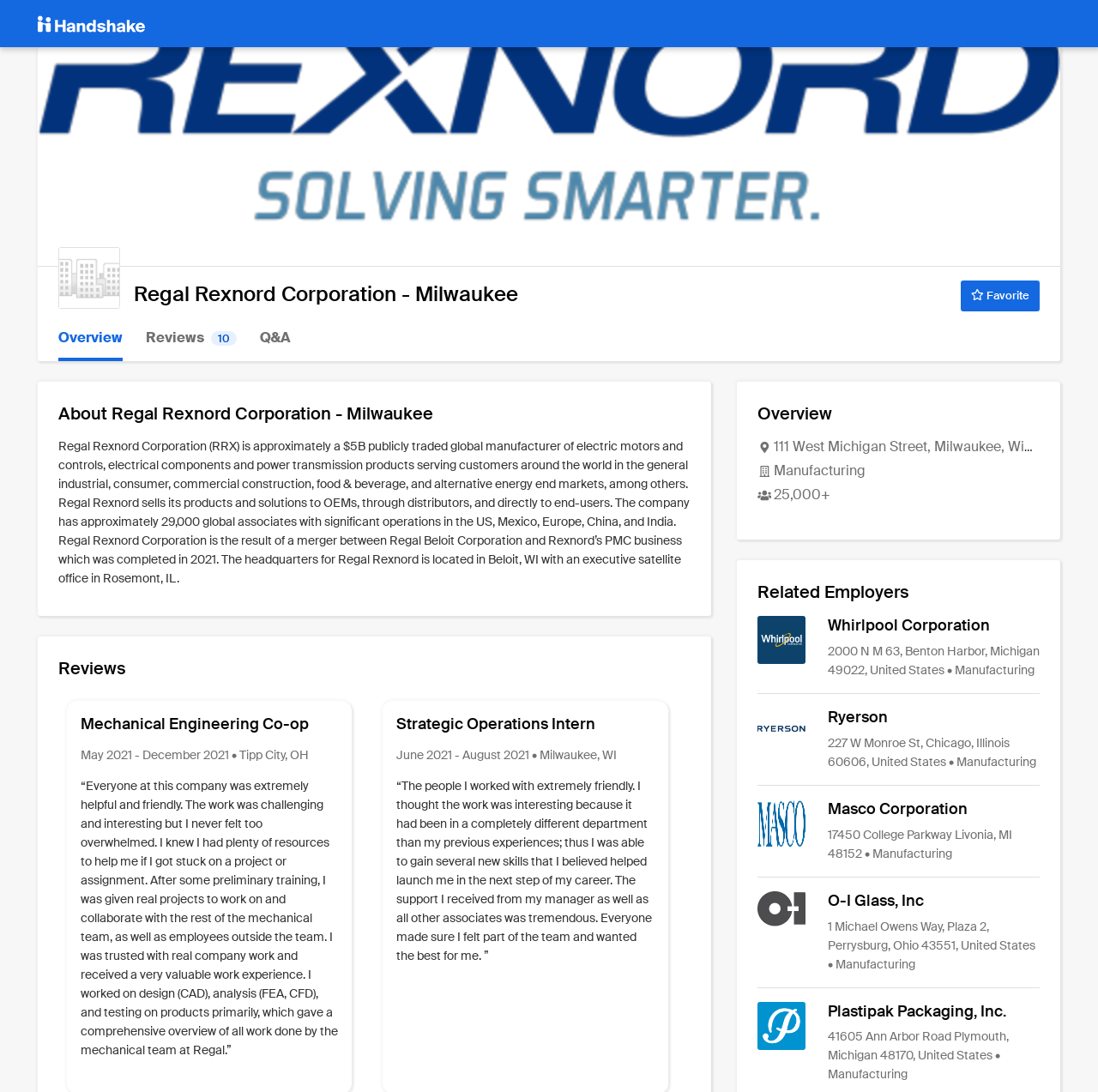Please find the bounding box coordinates for the clickable element needed to perform this instruction: "Visit the 'About Us' page".

None